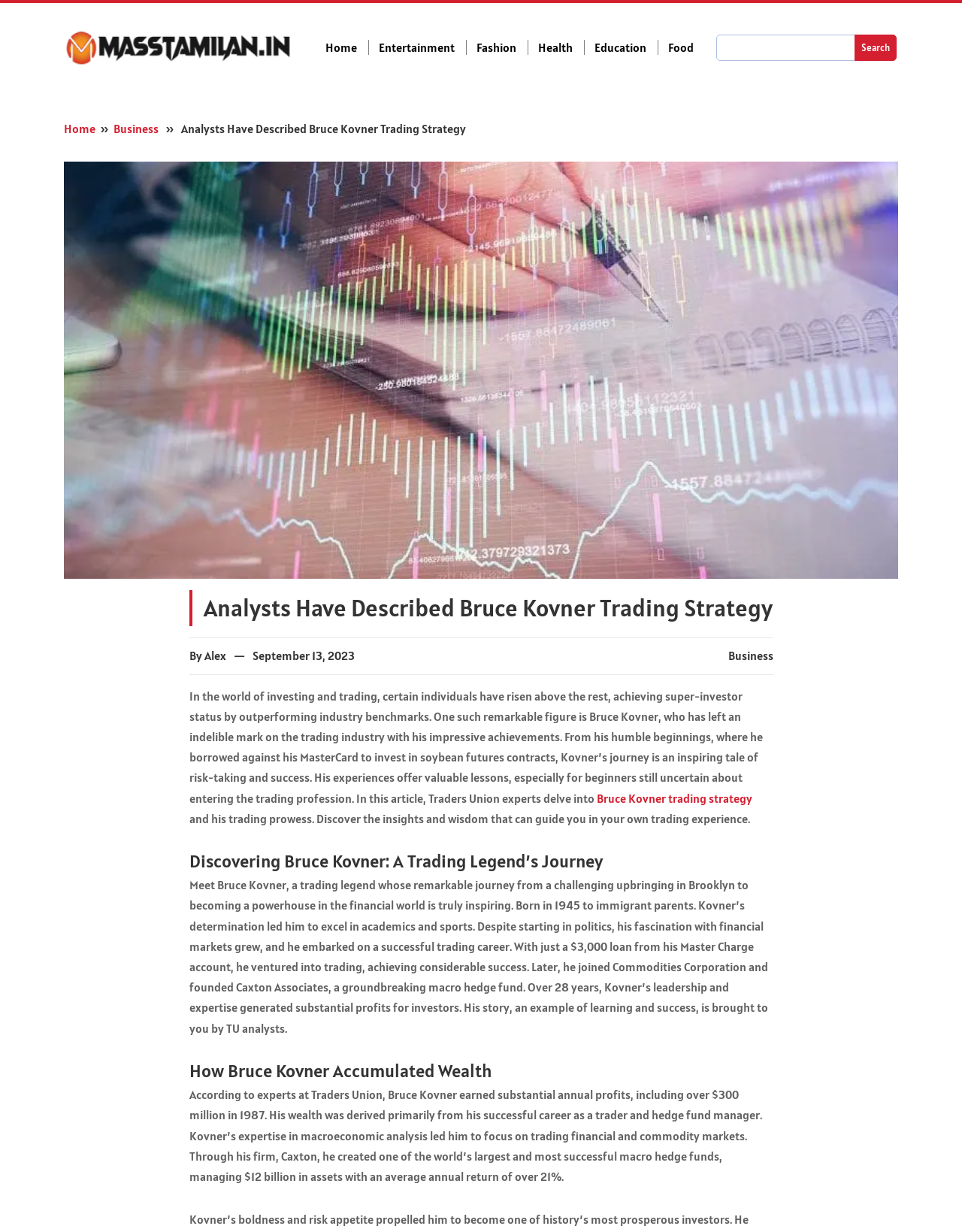Locate the bounding box coordinates of the element's region that should be clicked to carry out the following instruction: "Search for something". The coordinates need to be four float numbers between 0 and 1, i.e., [left, top, right, bottom].

[0.744, 0.028, 0.932, 0.049]